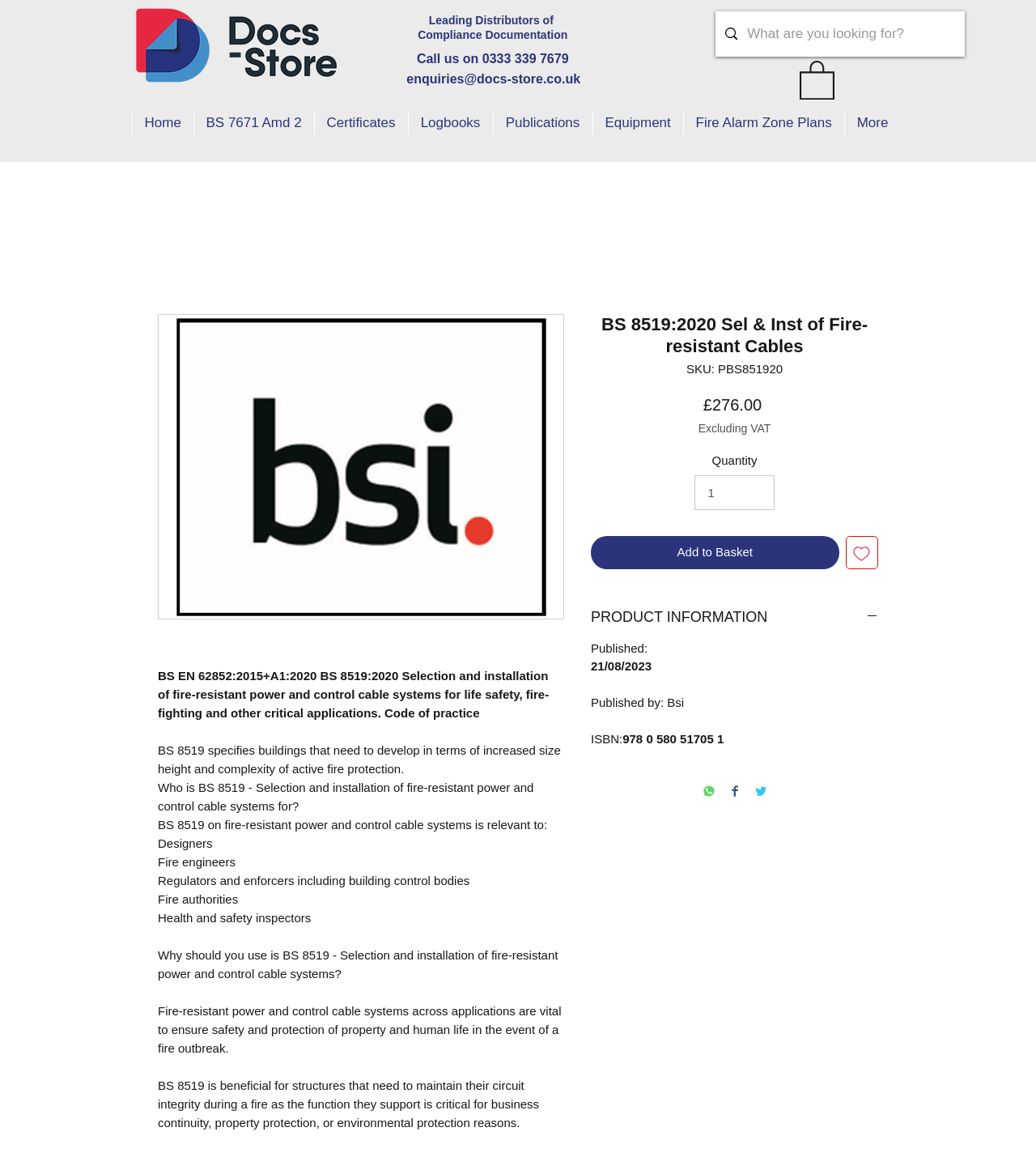Determine the bounding box coordinates for the element that should be clicked to follow this instruction: "Add the product to the basket". The coordinates should be given as four float numbers between 0 and 1, in the format [left, top, right, bottom].

[0.57, 0.465, 0.81, 0.494]